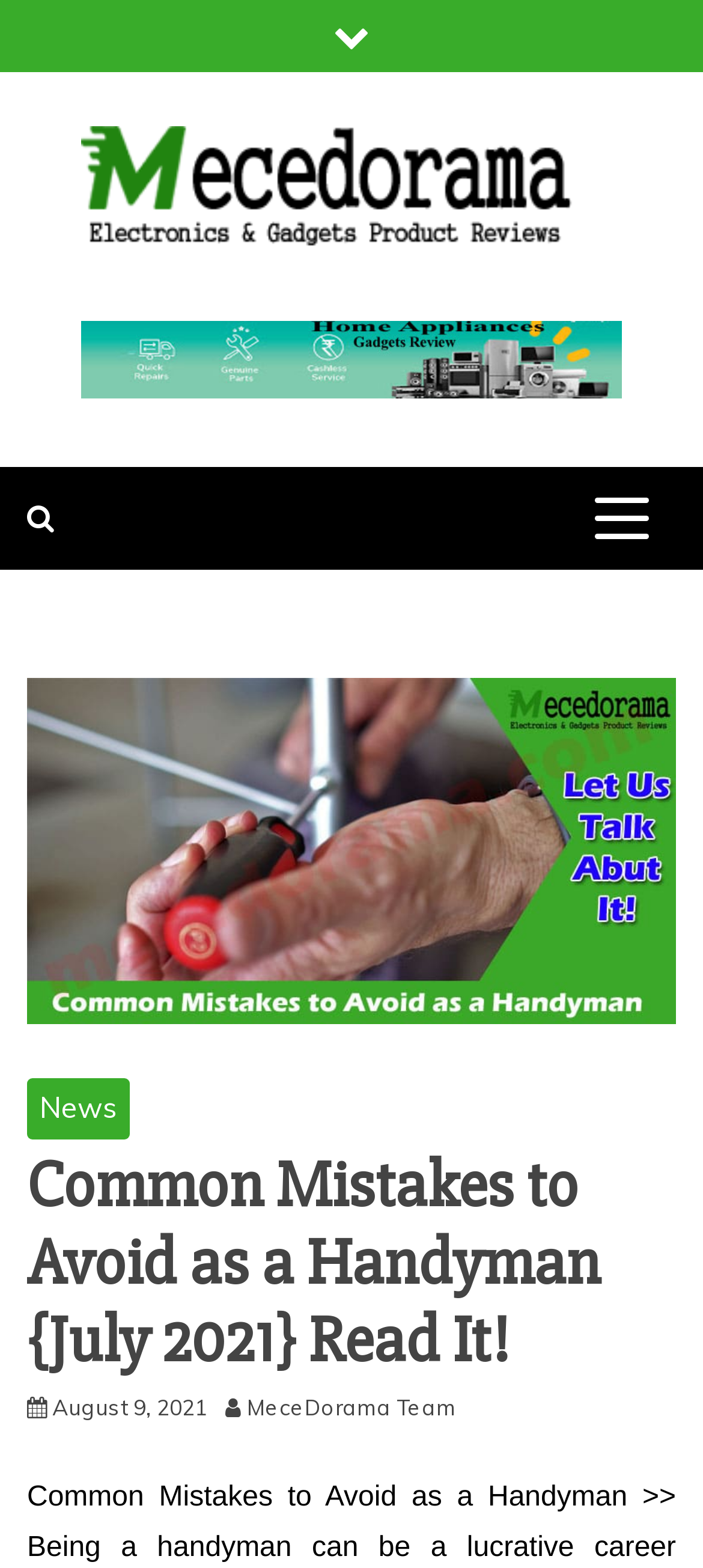Refer to the image and provide a thorough answer to this question:
Is the primary menu expanded?

I determined whether the primary menu is expanded or not by looking at the element description 'button '' expanded: False' which indicates that the primary menu is not expanded.